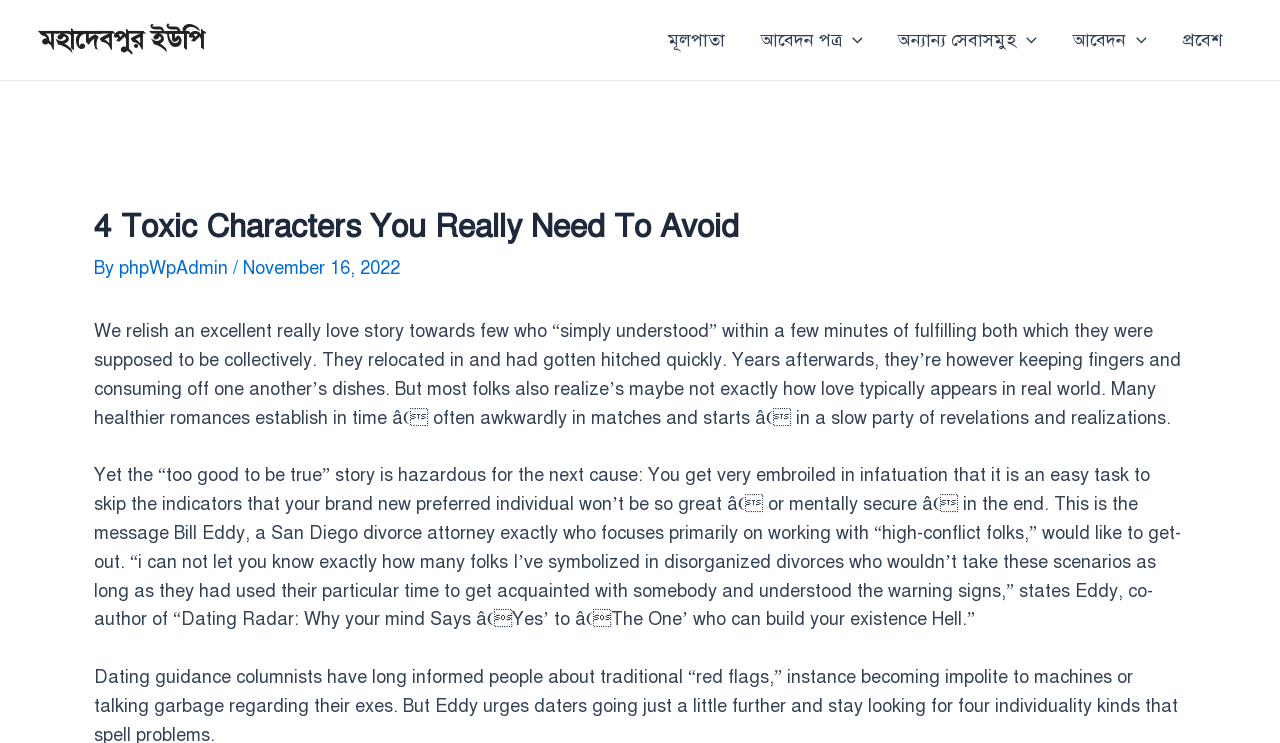Identify the bounding box for the described UI element: "parent_node: আবেদন aria-label="Menu Toggle"".

[0.88, 0.0, 0.896, 0.108]